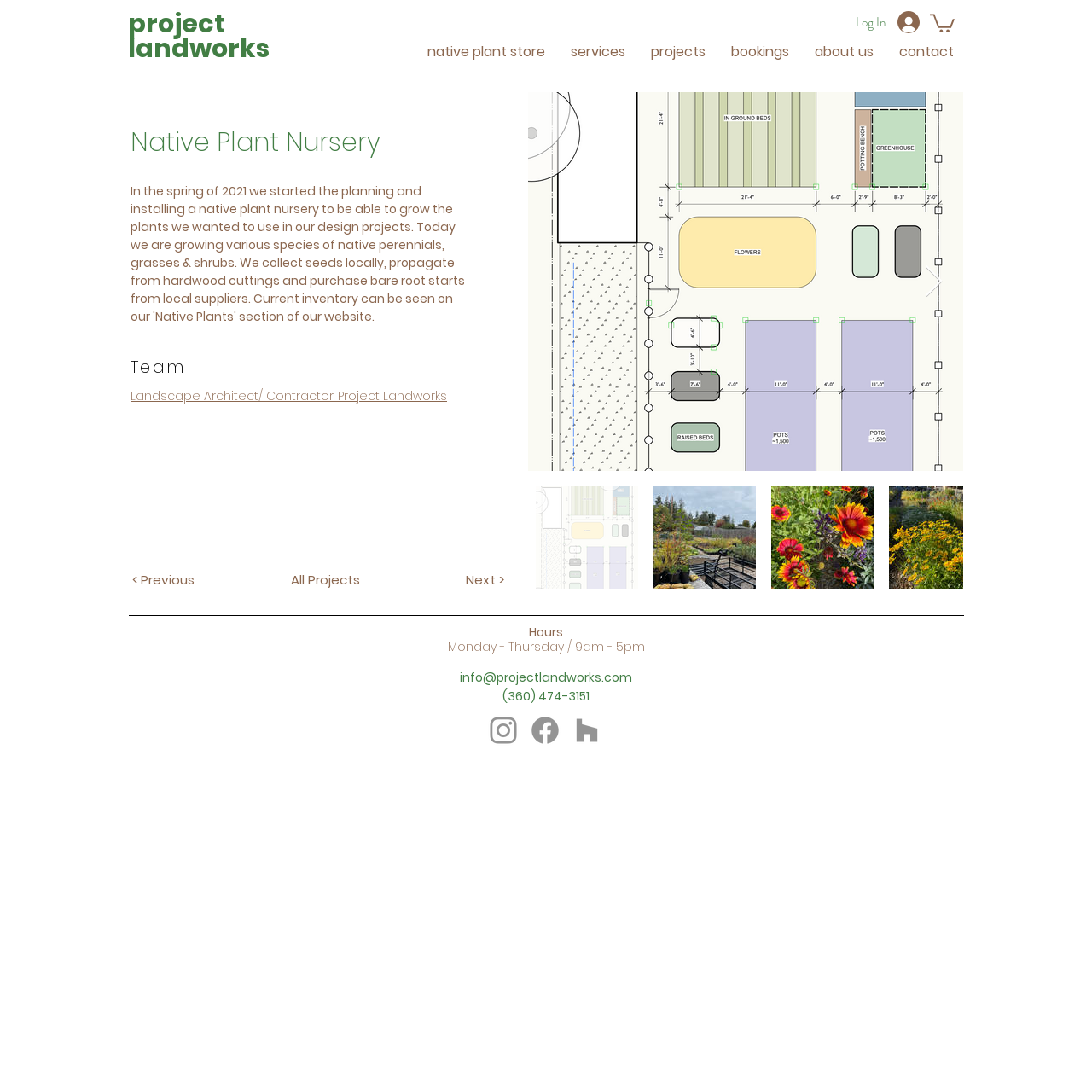Analyze the image and give a detailed response to the question:
What is the phone number?

I found the phone number by looking at the link element with the text '(360) 474-3151' which is located in the contact information section of the webpage.